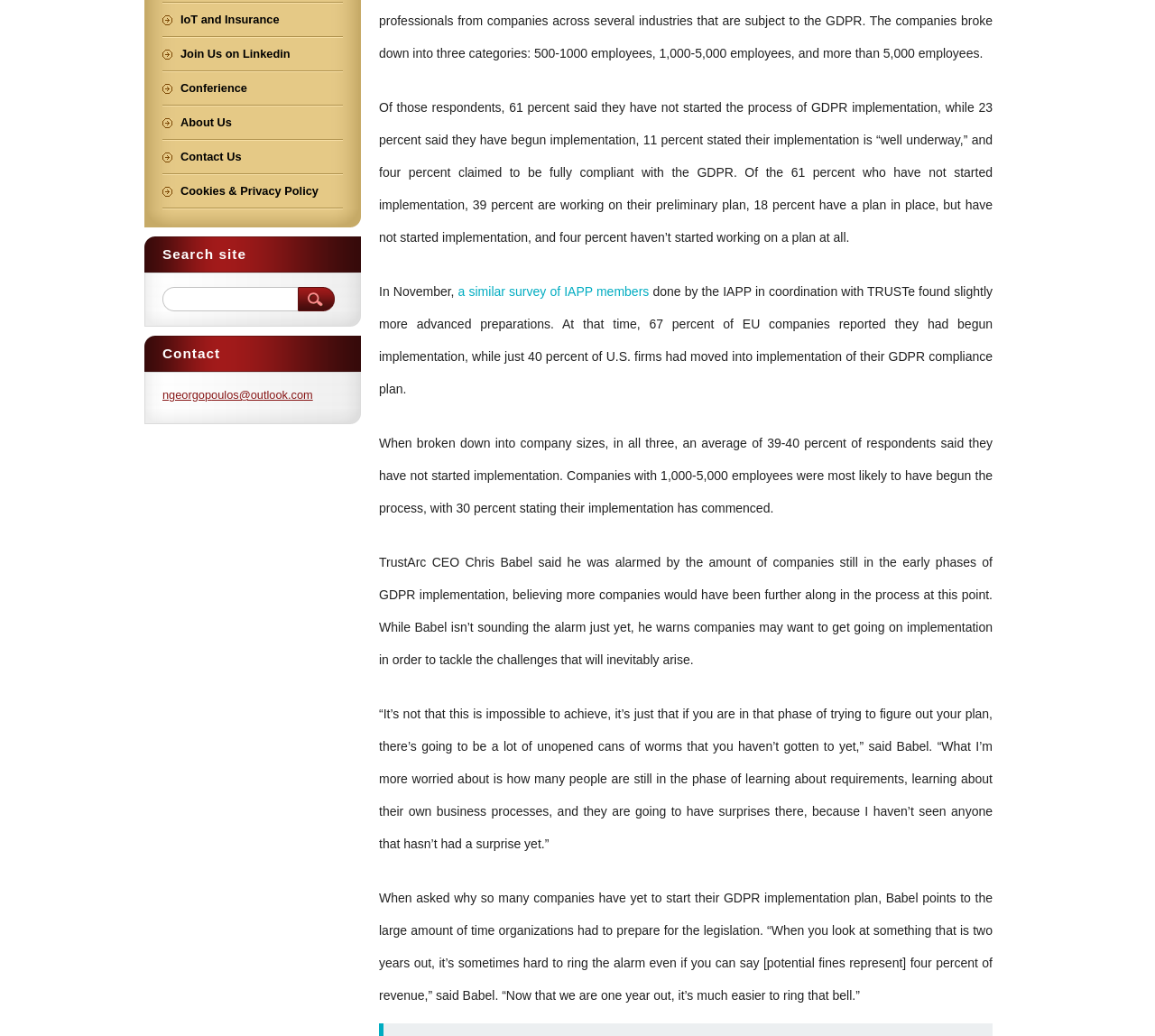Given the element description Join Us on Linkedin, specify the bounding box coordinates of the corresponding UI element in the format (top-left x, top-left y, bottom-right x, bottom-right y). All values must be between 0 and 1.

[0.141, 0.037, 0.297, 0.068]